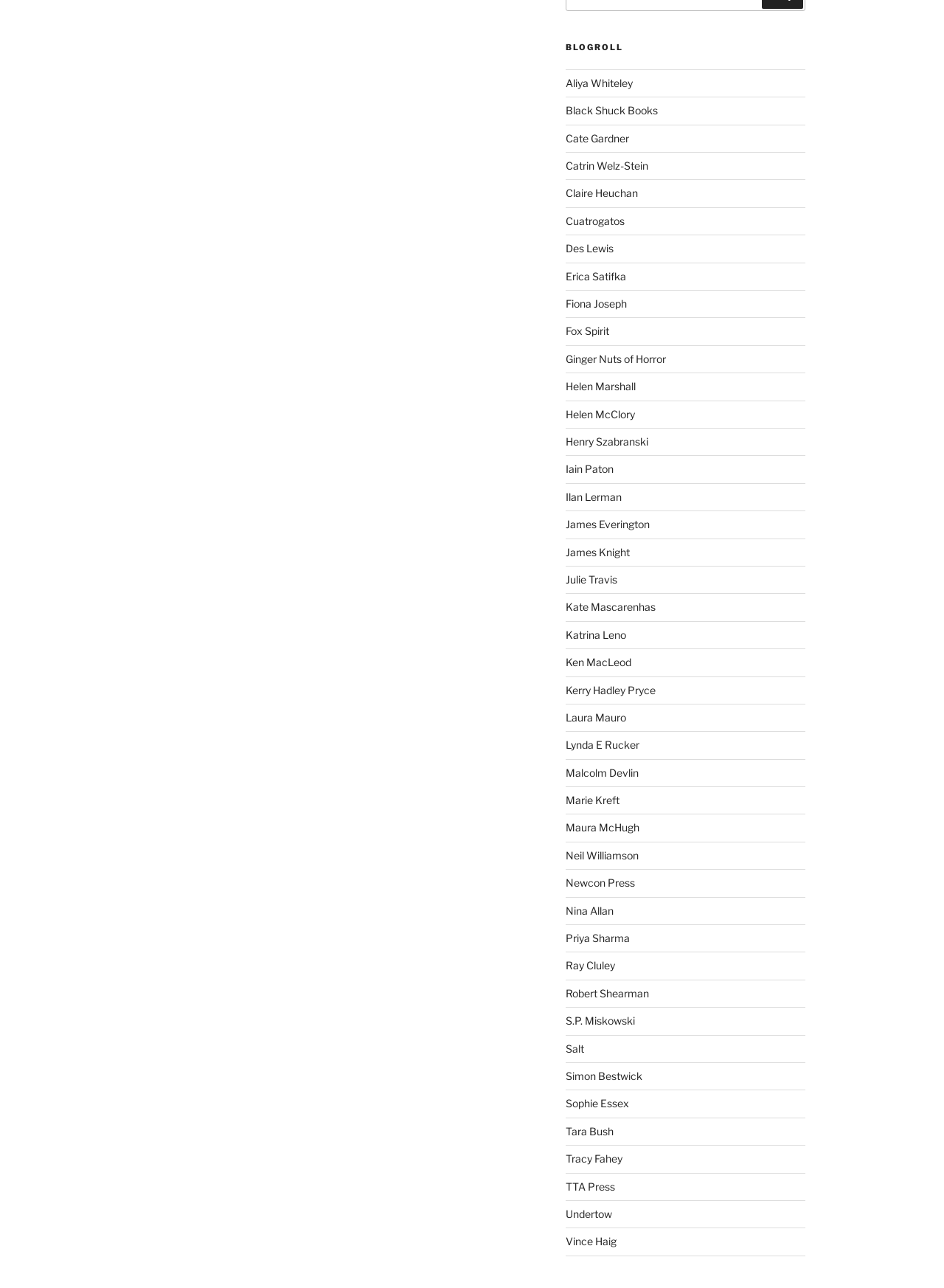Determine the bounding box coordinates of the section to be clicked to follow the instruction: "go to Black Shuck Books". The coordinates should be given as four float numbers between 0 and 1, formatted as [left, top, right, bottom].

[0.599, 0.081, 0.697, 0.091]